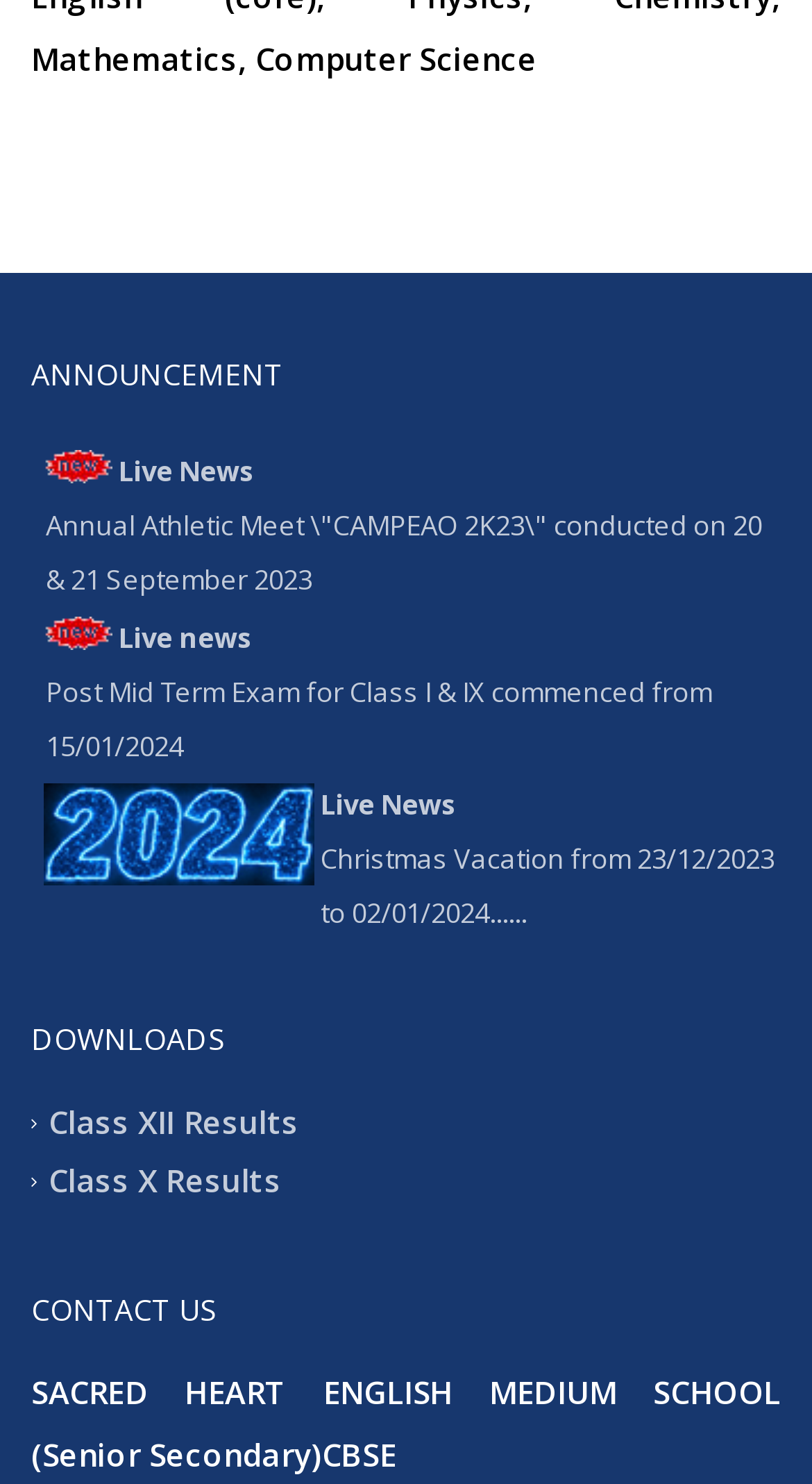Please analyze the image and provide a thorough answer to the question:
How many links are there in the 'LIVE NEWS' section?

There are five links in the 'LIVE NEWS' section, each with the text 'Live News' and corresponding to a different announcement on the webpage.